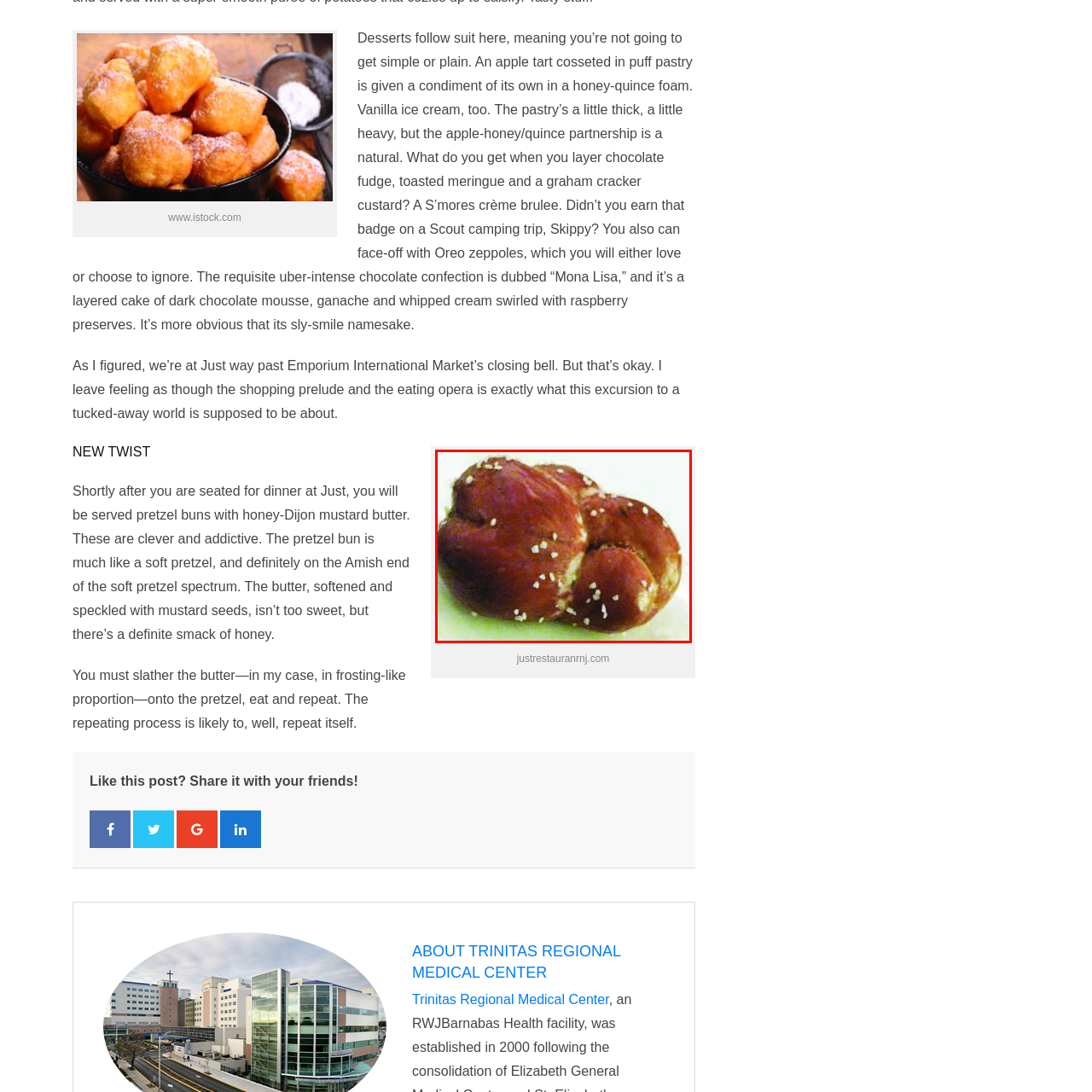Observe the image segment inside the red bounding box and answer concisely with a single word or phrase: What is the name of the dining establishment that serves this pretzel bun?

Just